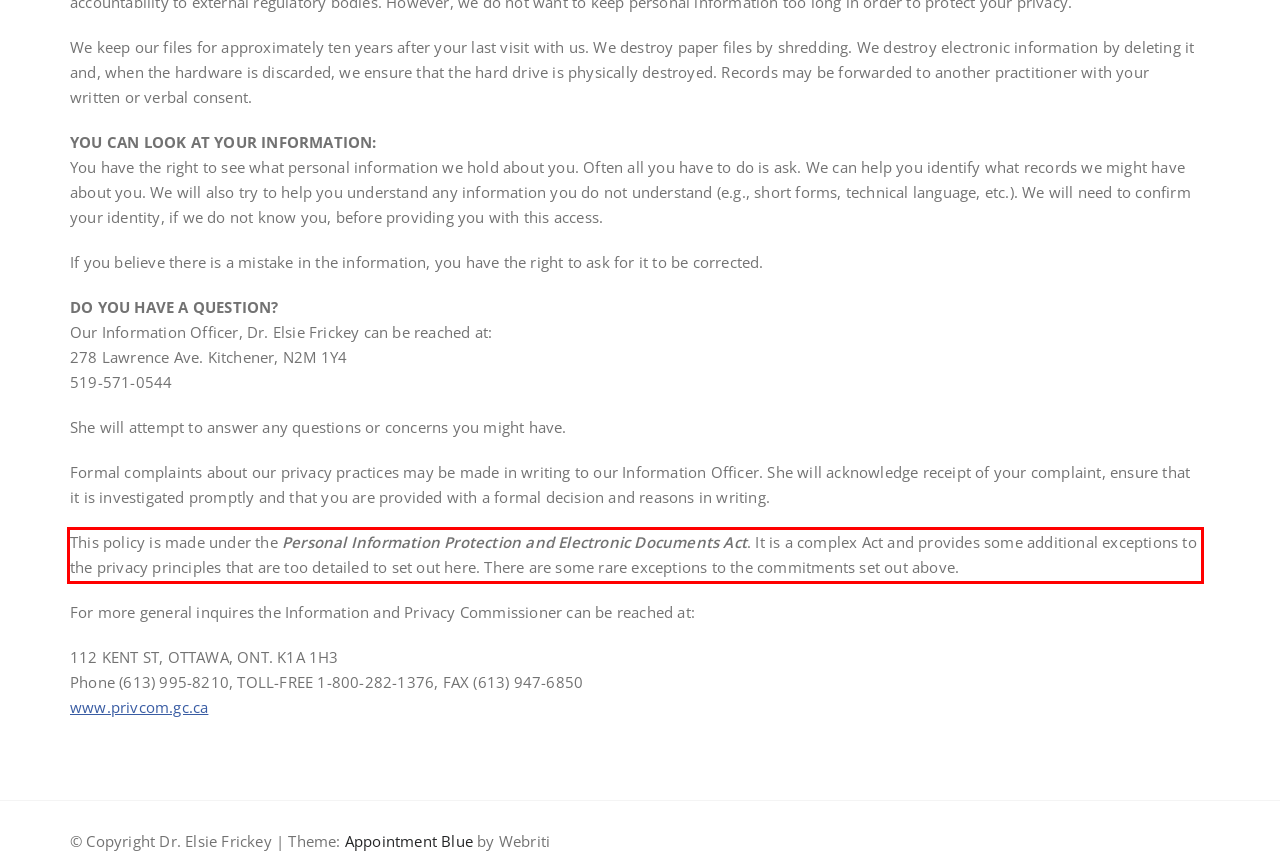Examine the webpage screenshot and use OCR to obtain the text inside the red bounding box.

This policy is made under the Personal Information Protection and Electronic Documents Act. It is a complex Act and provides some additional exceptions to the privacy principles that are too detailed to set out here. There are some rare exceptions to the commitments set out above.